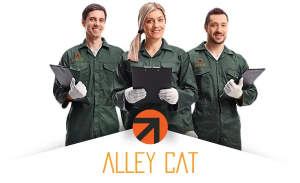What does the Alley Cat logo feature?
Give a detailed explanation using the information visible in the image.

The caption describes the Alley Cat logo as featuring an upward arrow, which represents progress and effective solutions.